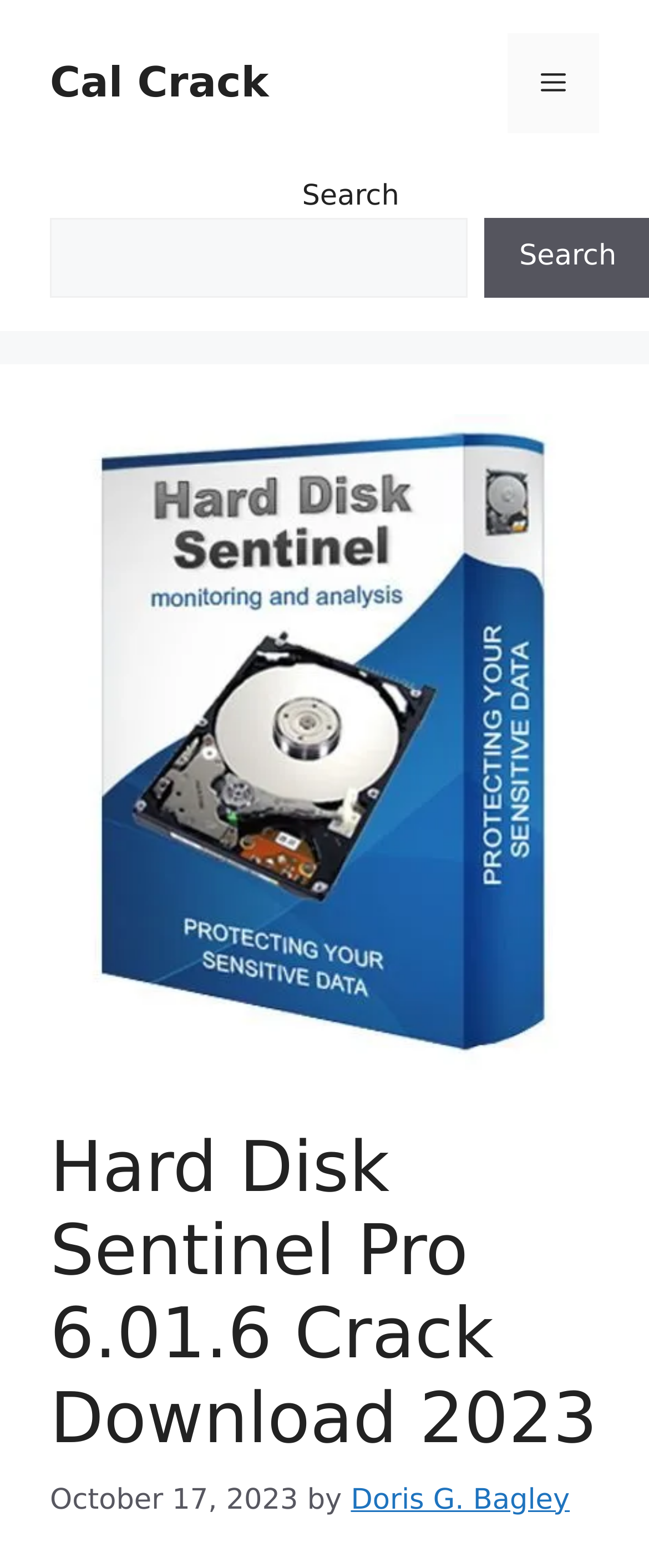Determine the bounding box coordinates of the UI element described by: "Carpenter bees".

None